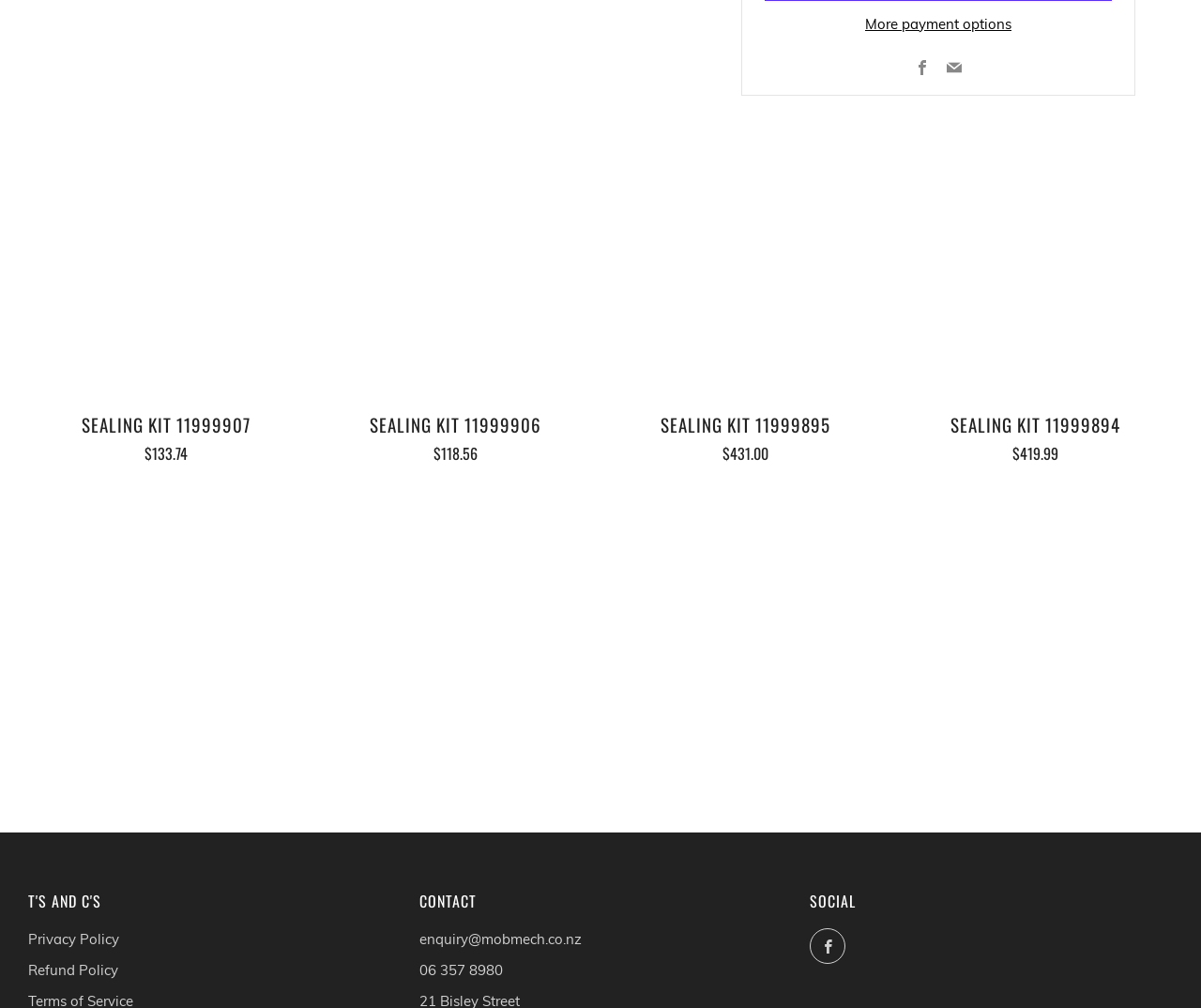Using the provided description Subscribe, find the bounding box coordinates for the UI element. Provide the coordinates in (top-left x, top-left y, bottom-right x, bottom-right y) format, ensuring all values are between 0 and 1.

[0.594, 0.686, 0.781, 0.731]